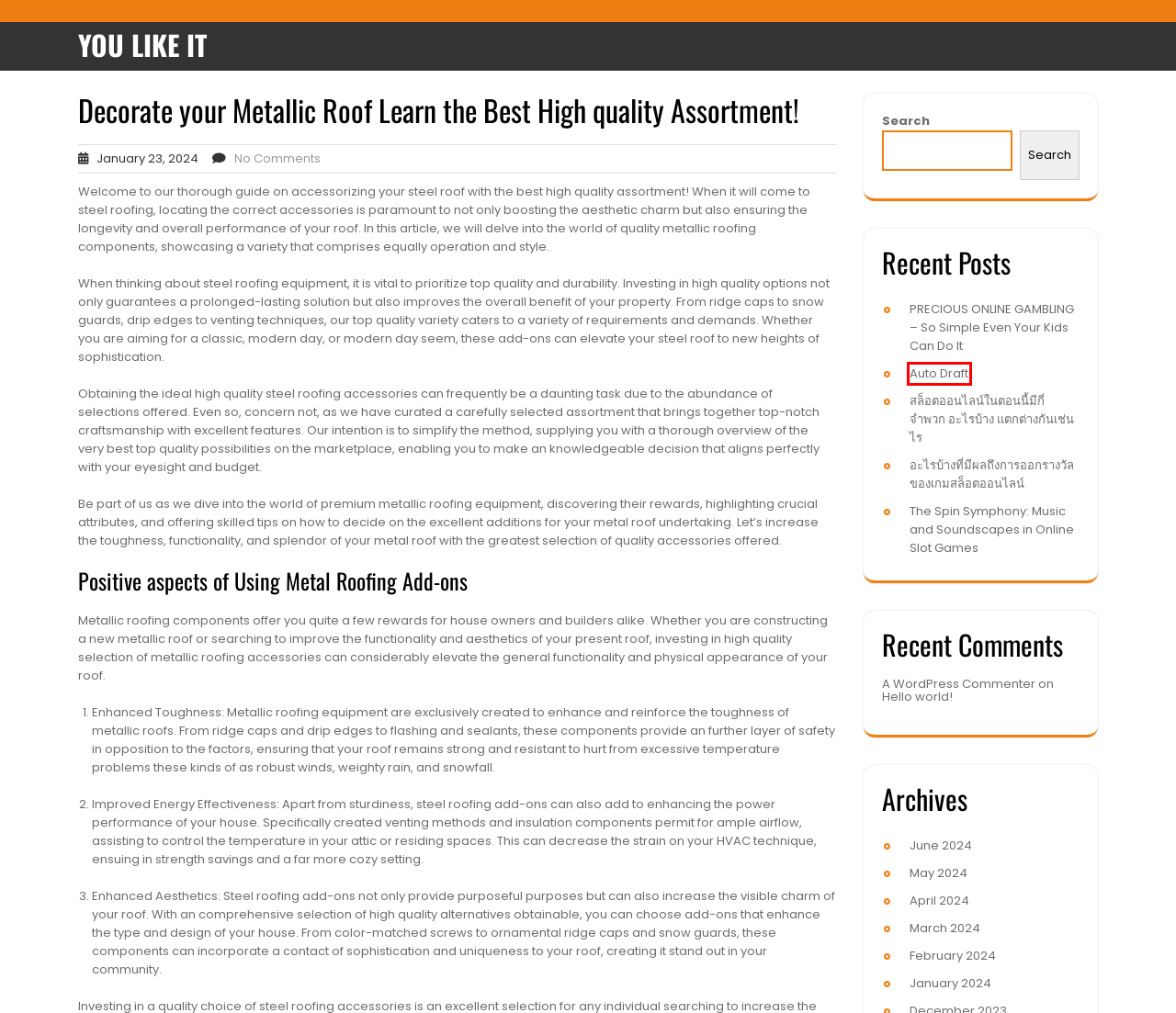Review the screenshot of a webpage that includes a red bounding box. Choose the webpage description that best matches the new webpage displayed after clicking the element within the bounding box. Here are the candidates:
A. Auto Draft – YOU LIKE IT
B. January 2024 – YOU LIKE IT
C. PRECIOUS ONLINE GAMBLING – So Simple Even Your Kids Can Do It – YOU LIKE IT
D. สล็อตออนไลน์ในตอนนี้มีกี่จำพวก อะไรบ้าง แตกต่างกันเช่นไร – YOU LIKE IT
E. May 2024 – YOU LIKE IT
F. March 2024 – YOU LIKE IT
G. Hello world! – YOU LIKE IT
H. April 2024 – YOU LIKE IT

A